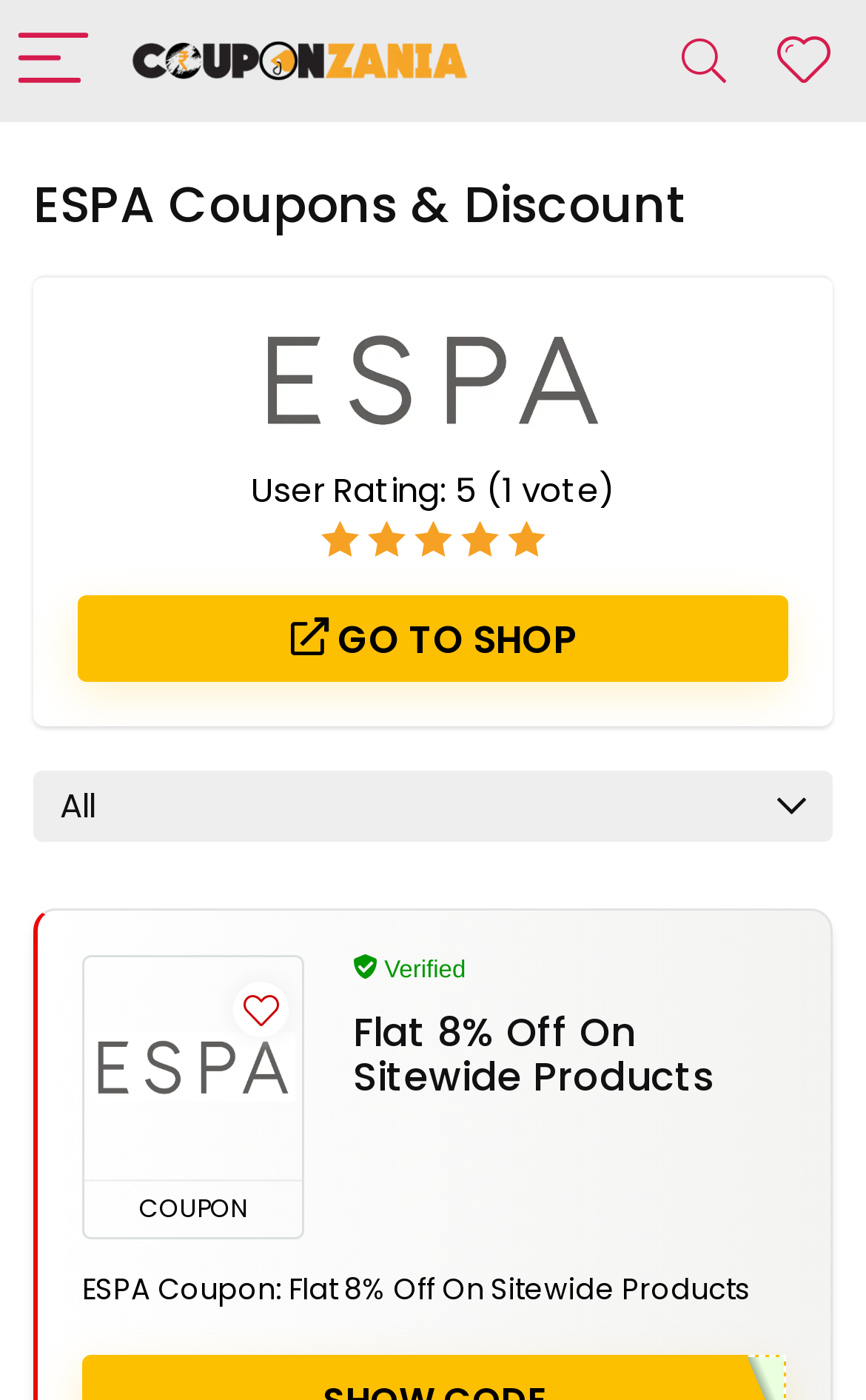What is the discount offered on sitewide products?
Please ensure your answer to the question is detailed and covers all necessary aspects.

The discount offered on sitewide products is Flat 8% Off, which is mentioned in the link 'ESPA Coupon: Flat 8% Off On Sitewide Products'.